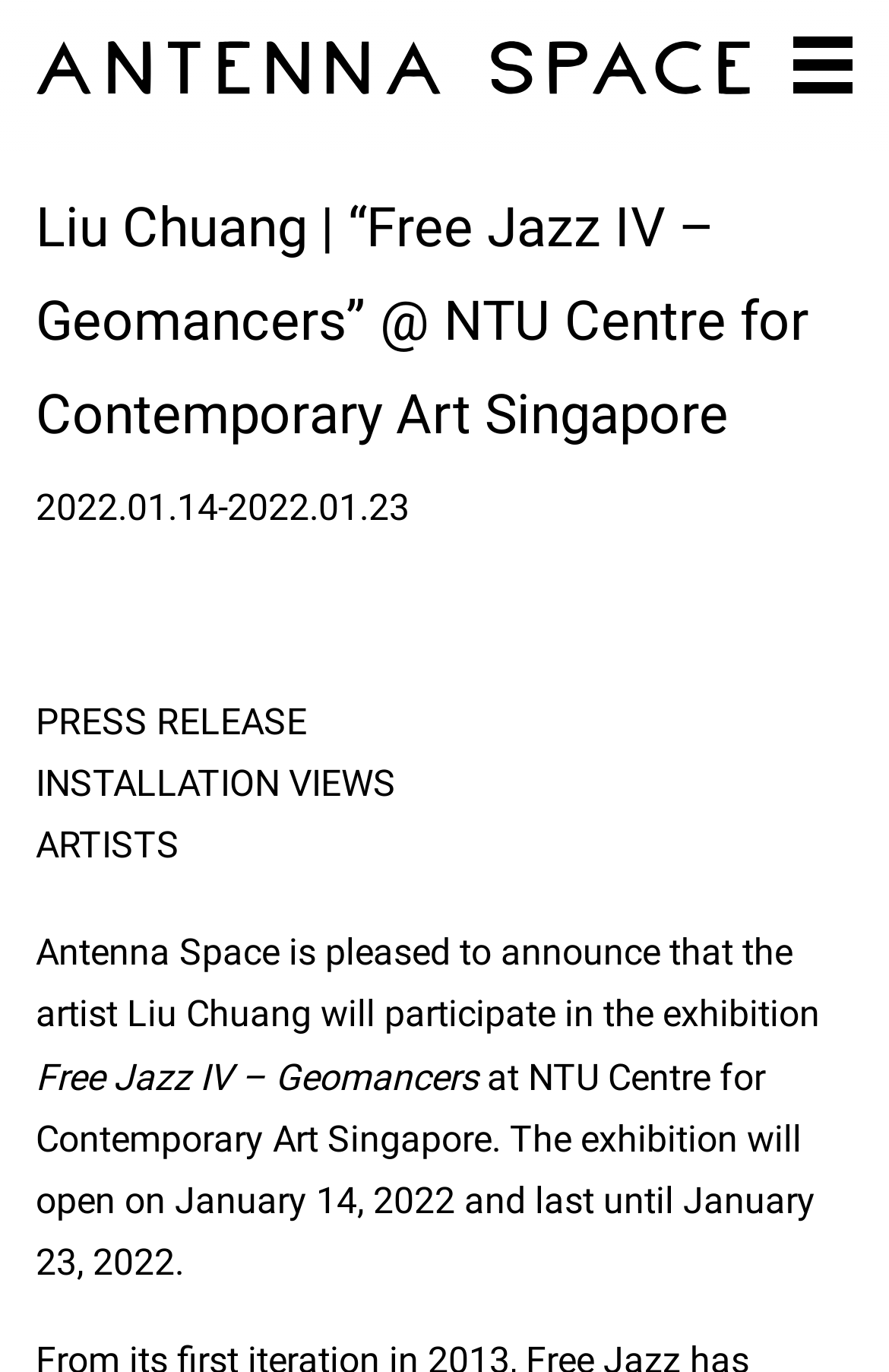What is the name of the exhibition?
Analyze the image and provide a thorough answer to the question.

I found the answer by looking at the StaticText element which says 'Free Jazz IV – Geomancers'. The name of the exhibition is 'Free Jazz IV – Geomancers'.